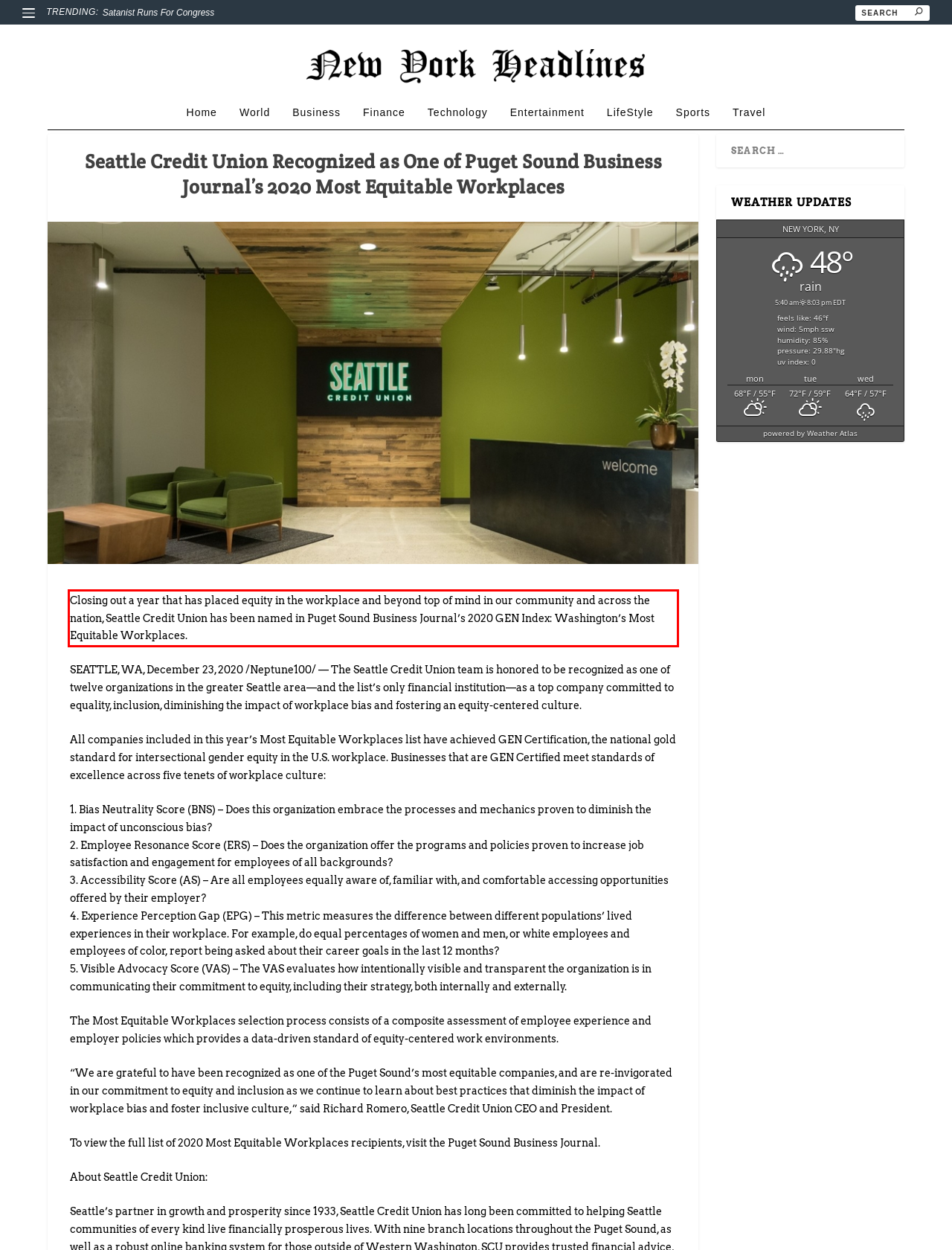You are given a screenshot showing a webpage with a red bounding box. Perform OCR to capture the text within the red bounding box.

Closing out a year that has placed equity in the workplace and beyond top of mind in our community and across the nation, Seattle Credit Union has been named in Puget Sound Business Journal’s 2020 GEN Index: Washington’s Most Equitable Workplaces.